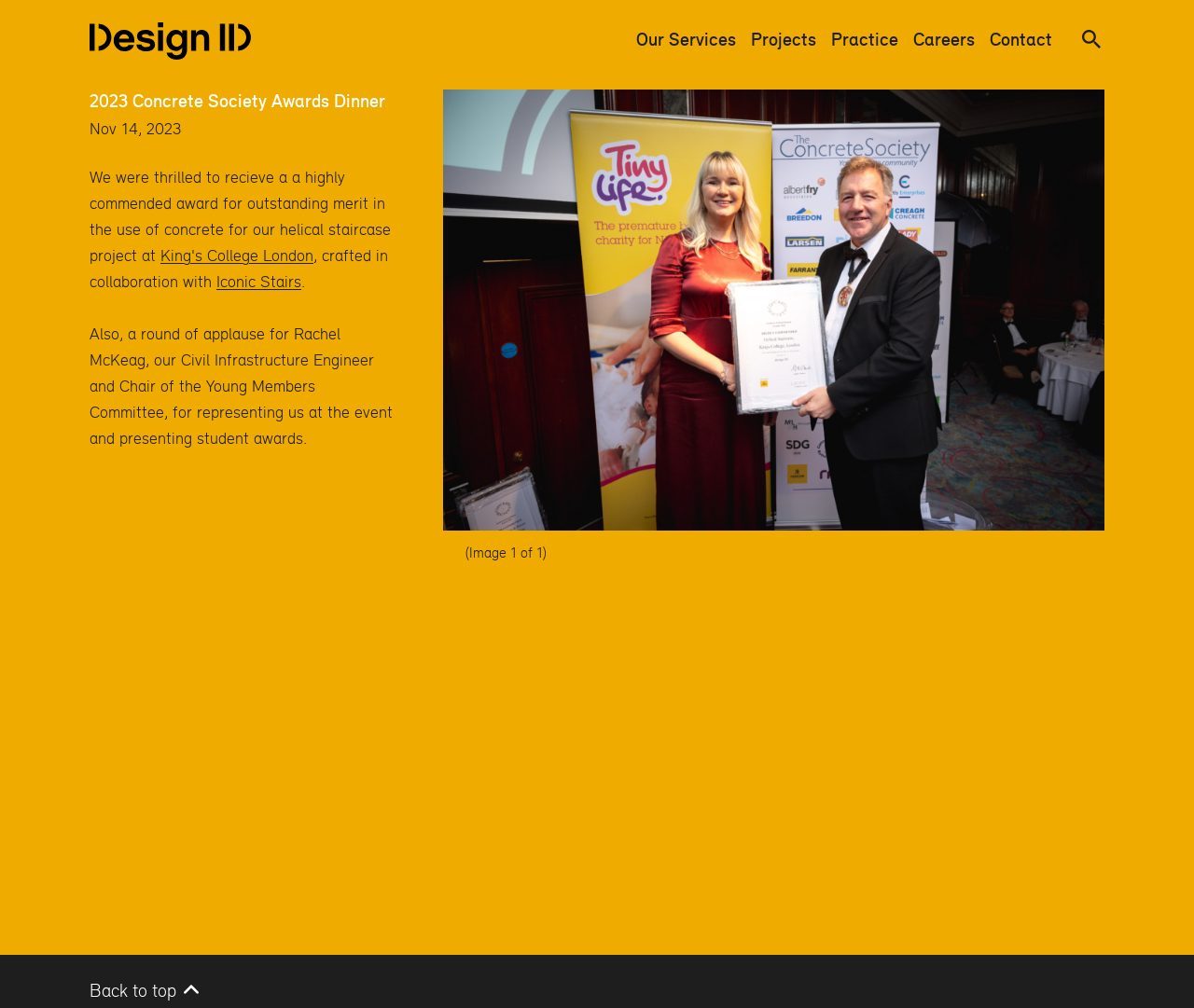Refer to the image and provide a thorough answer to this question:
Who presented student awards at the event?

According to the text on the webpage, Rachel McKeag, the Civil Infrastructure Engineer and Chair of the Young Members Committee, presented student awards at the event.